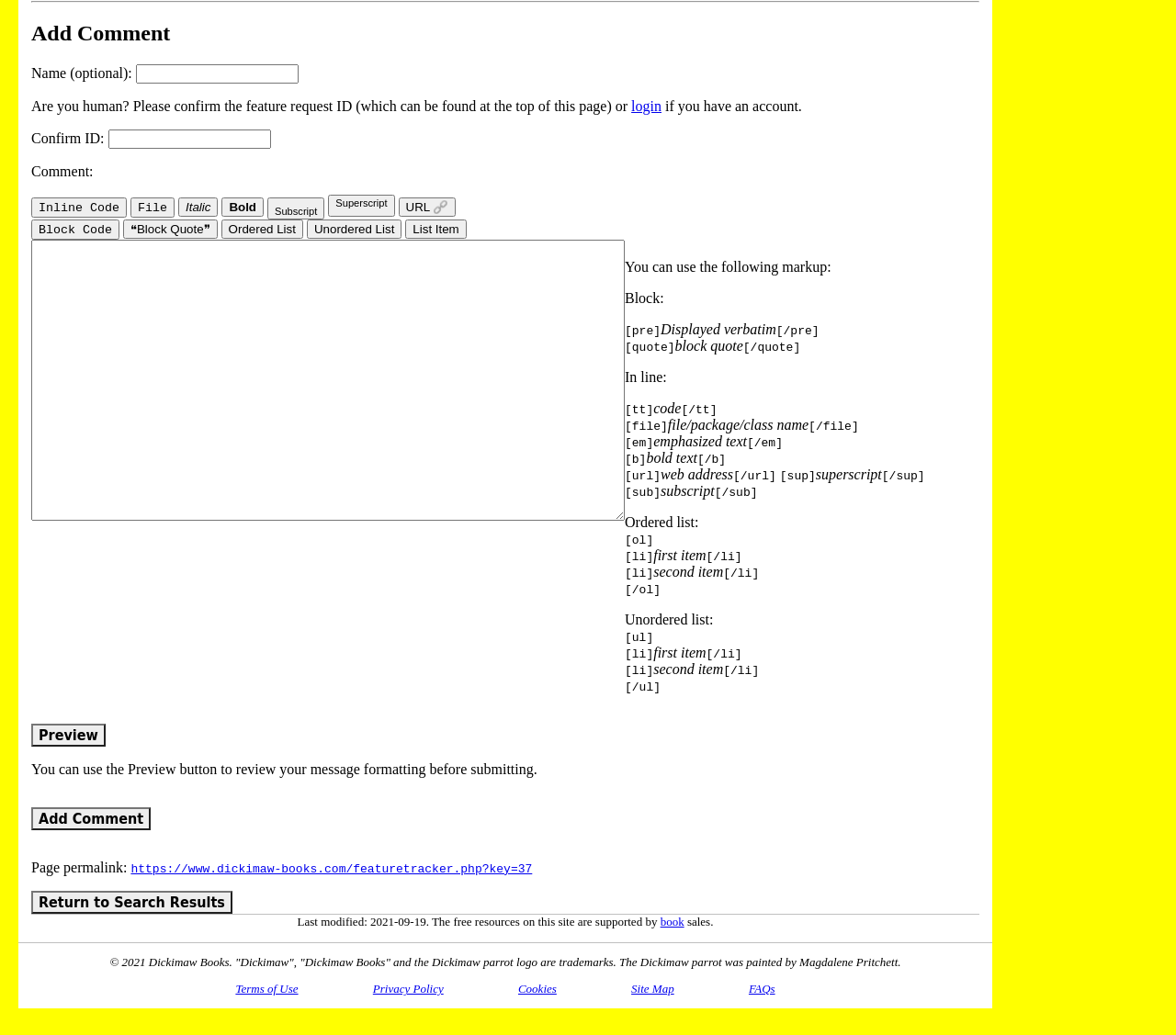Indicate the bounding box coordinates of the element that must be clicked to execute the instruction: "Click the 'Graphic Design Schools' link". The coordinates should be given as four float numbers between 0 and 1, i.e., [left, top, right, bottom].

None